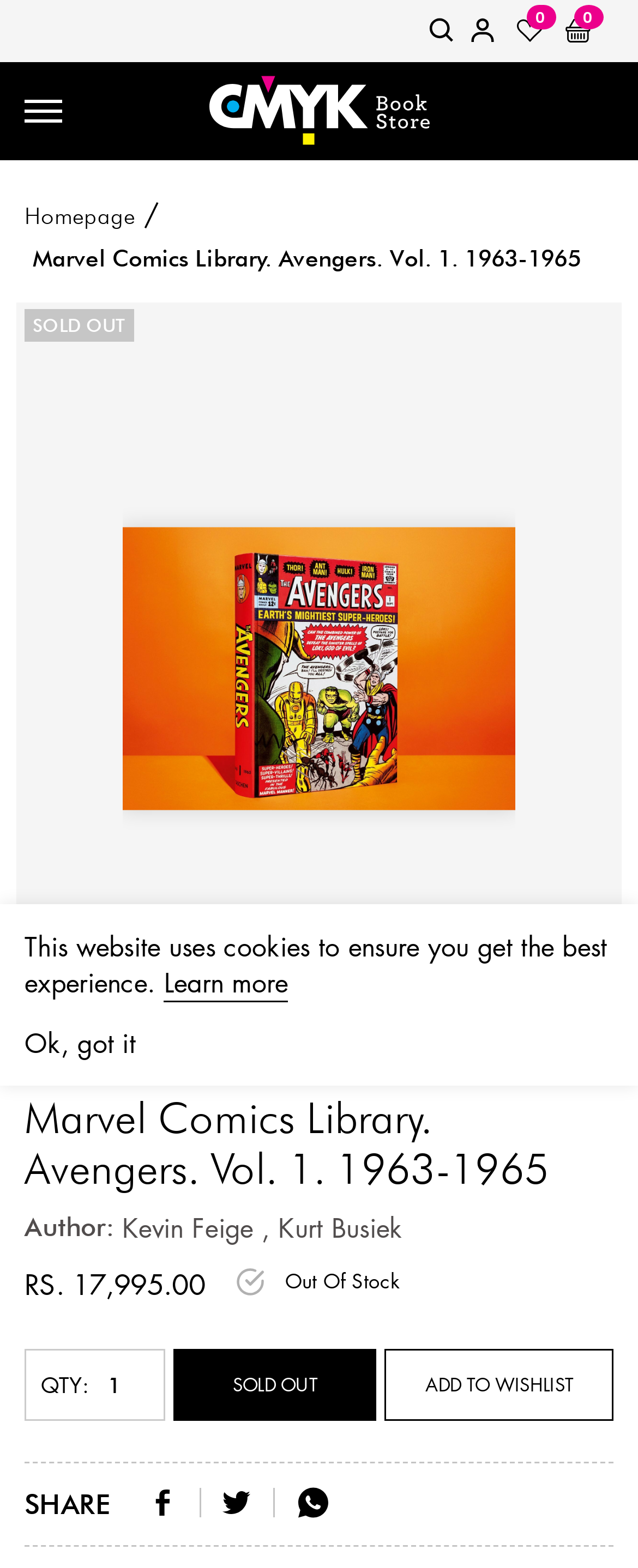Please locate the bounding box coordinates of the element that should be clicked to complete the given instruction: "View cart".

[0.885, 0.015, 0.926, 0.03]